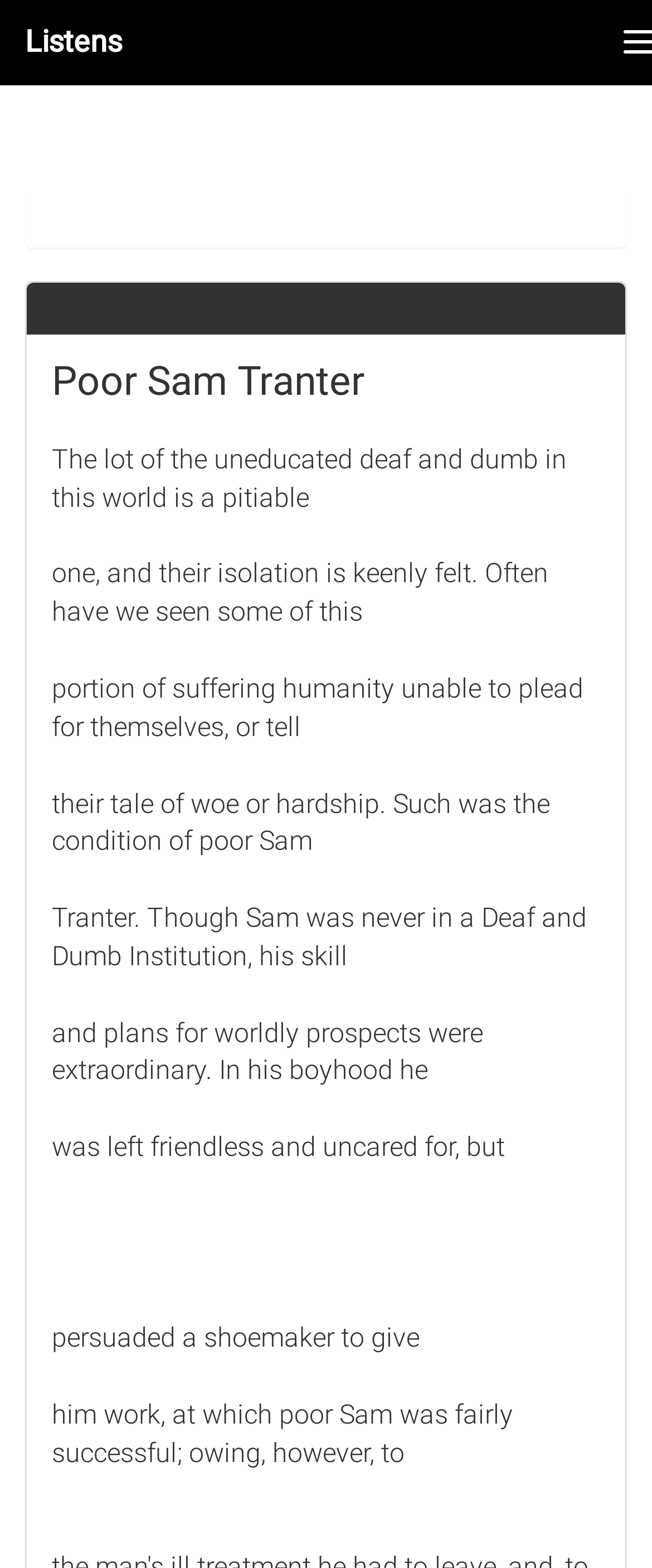Please provide a brief answer to the following inquiry using a single word or phrase:
What is the main theme of the text?

Overcoming adversity